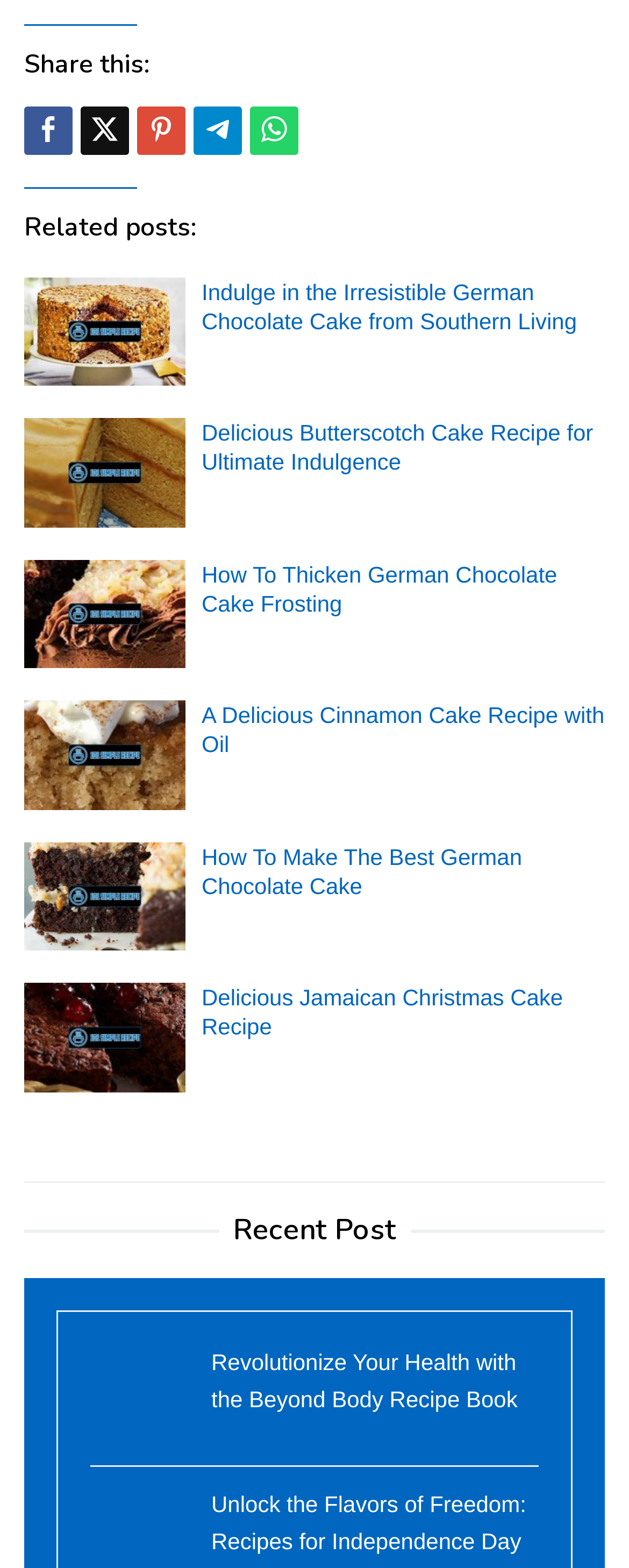Locate the bounding box coordinates of the clickable element to fulfill the following instruction: "Pin this". Provide the coordinates as four float numbers between 0 and 1 in the format [left, top, right, bottom].

[0.218, 0.068, 0.295, 0.099]